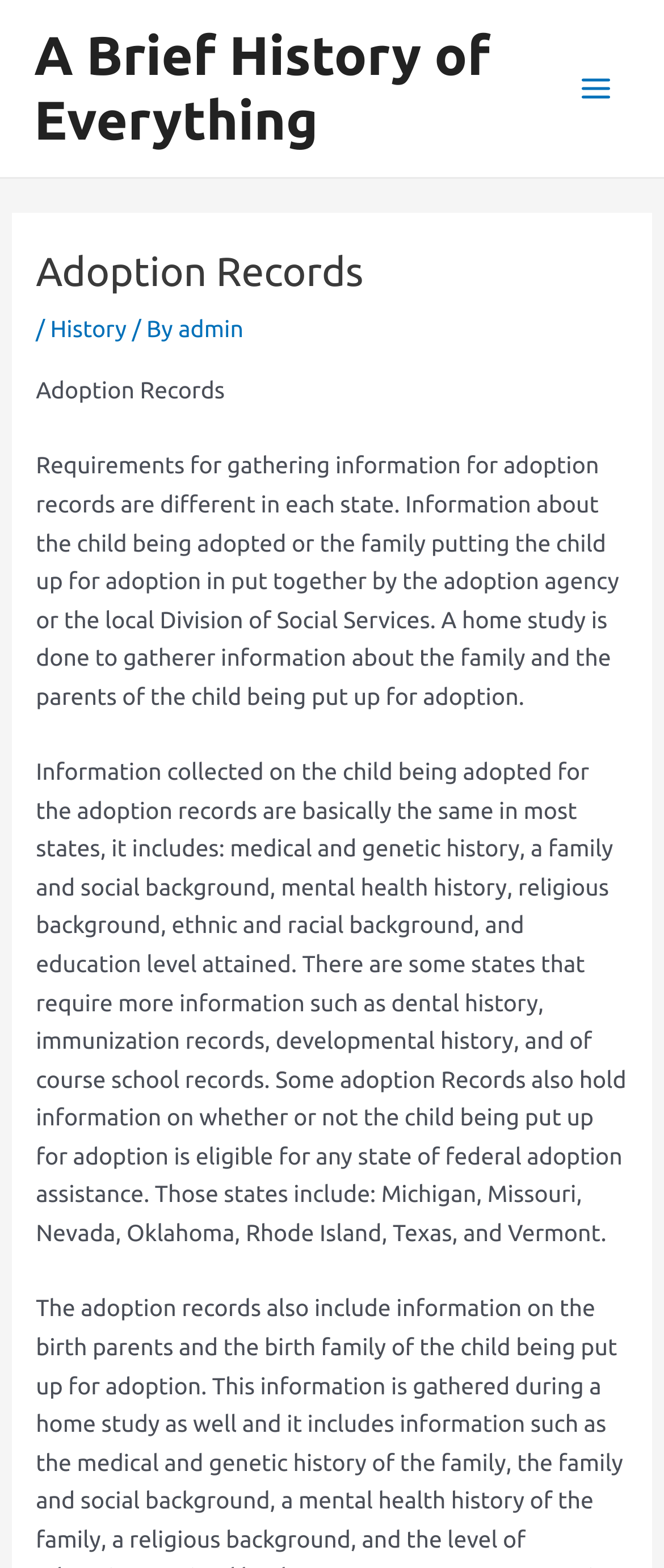What information is typically collected about the child being adopted?
Refer to the screenshot and respond with a concise word or phrase.

Medical and genetic history